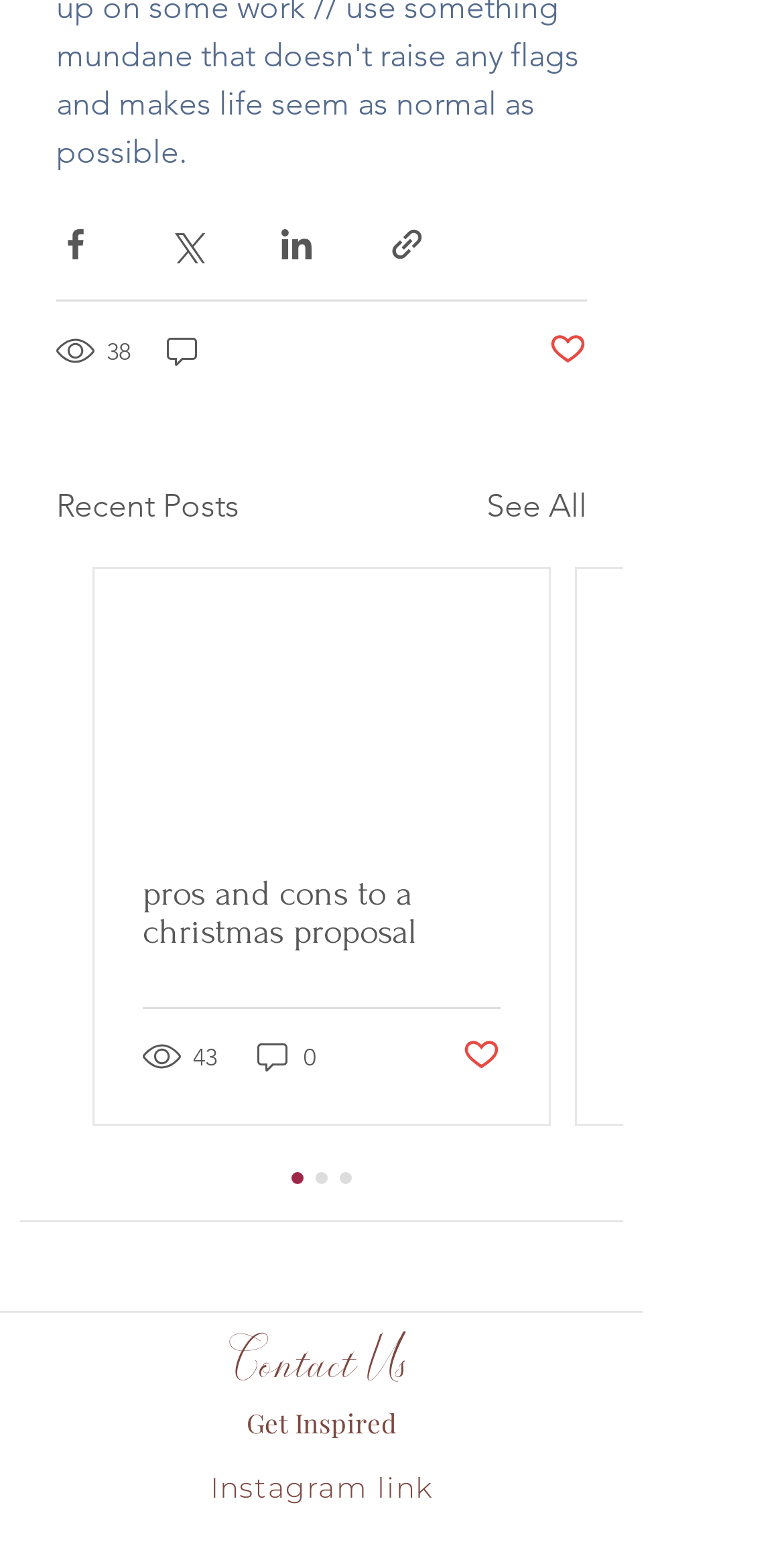Determine the bounding box coordinates for the clickable element required to fulfill the instruction: "View recent posts". Provide the coordinates as four float numbers between 0 and 1, i.e., [left, top, right, bottom].

[0.072, 0.31, 0.305, 0.341]